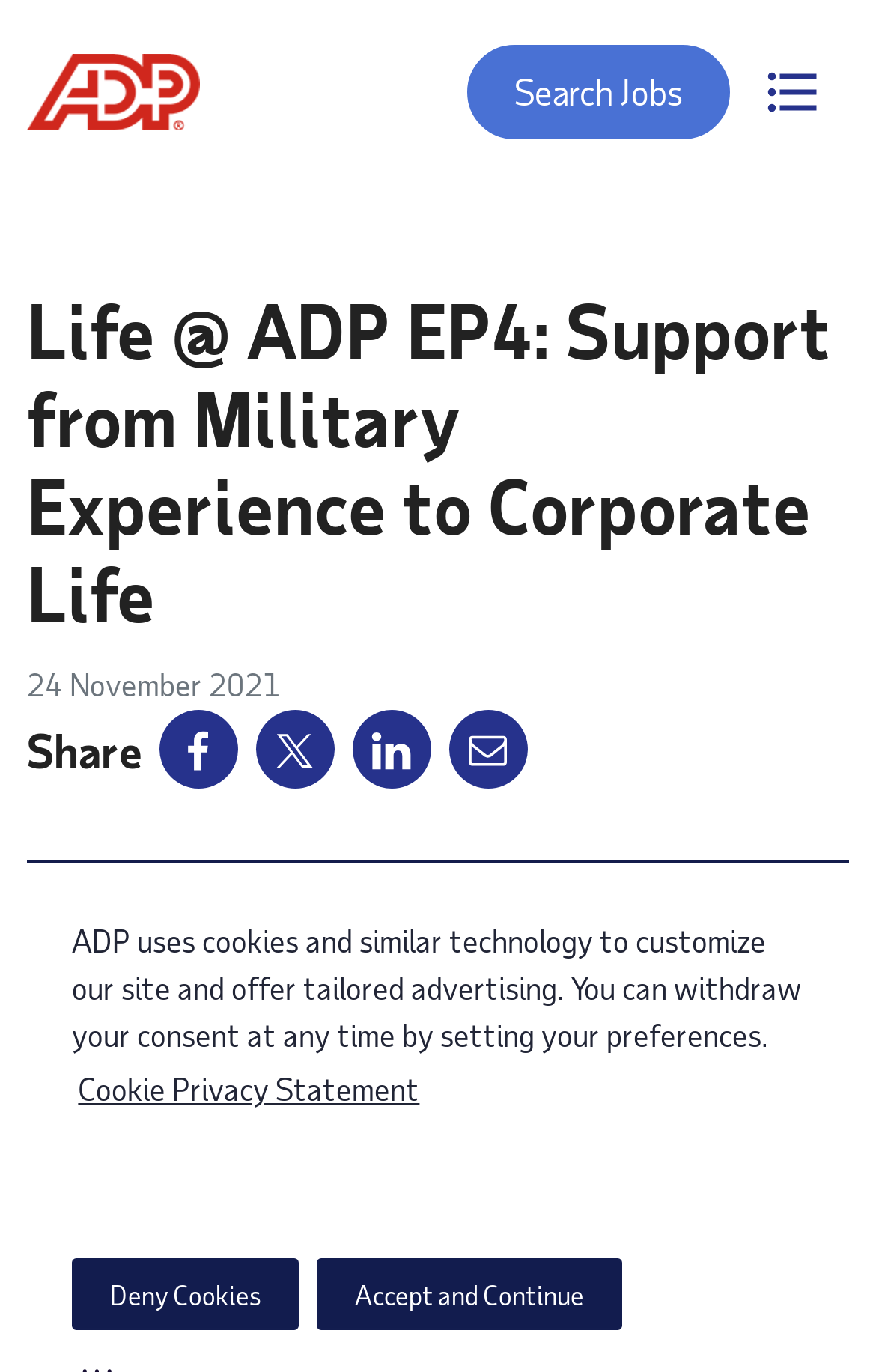How many social media links are available?
Use the information from the screenshot to give a comprehensive response to the question.

I counted the number of social media links by looking at the links within the header section, which includes Facebook, X, LinkedIn, and Email.